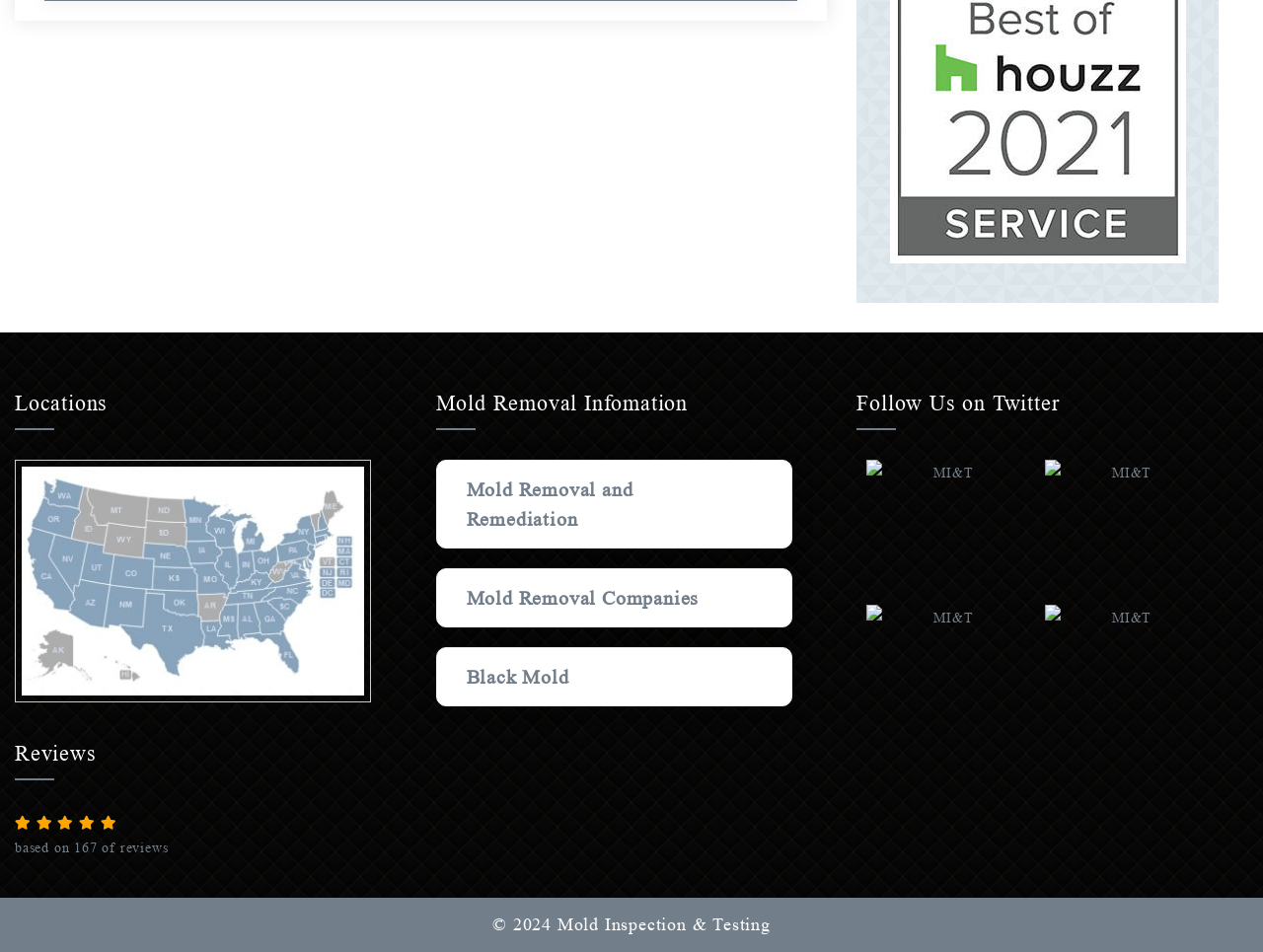Can you specify the bounding box coordinates of the area that needs to be clicked to fulfill the following instruction: "Visit Mold Inspection & Testing website"?

[0.39, 0.96, 0.61, 0.981]